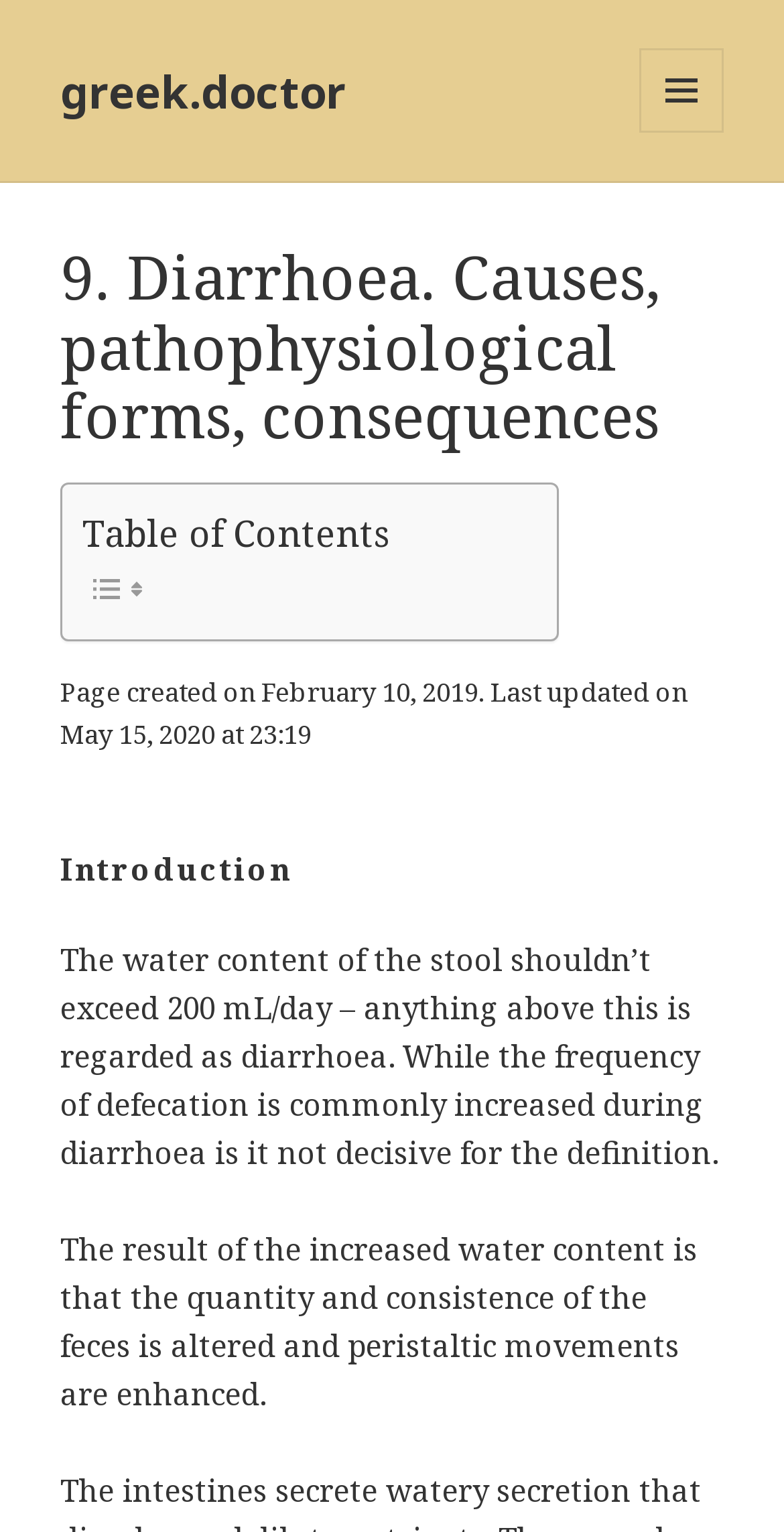What is the definition of diarrhoea?
Carefully examine the image and provide a detailed answer to the question.

According to the webpage, the definition of diarrhoea is mentioned in the introduction section, which states that the water content of the stool shouldn’t exceed 200 mL/day – anything above this is regarded as diarrhoea.